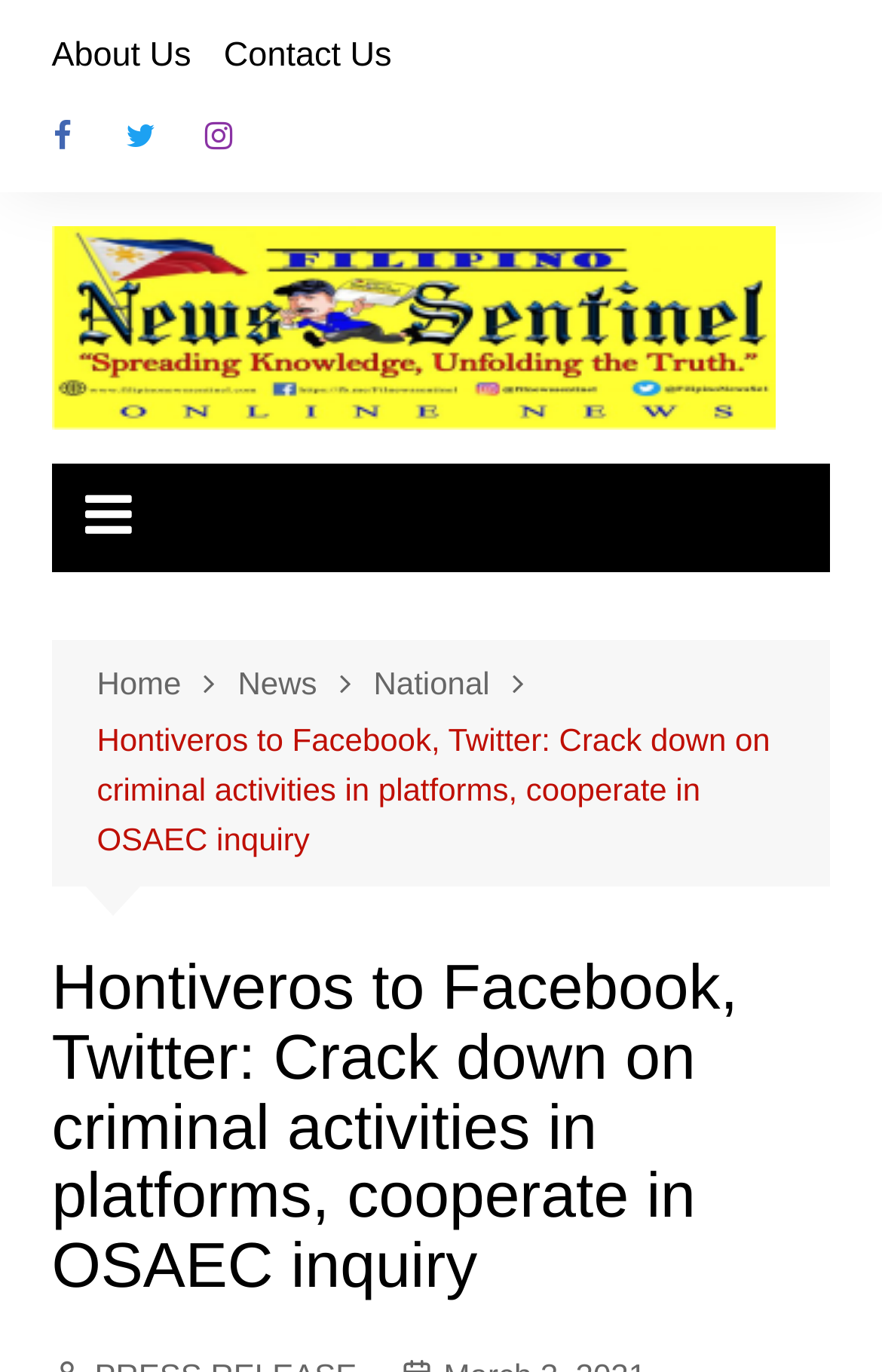What is the position of the 'About Us' link?
Based on the visual information, provide a detailed and comprehensive answer.

I found the answer by looking at the bounding box coordinates of the 'About Us' link, which has a y1 value of 0.016, indicating that it is located at the top of the page, and an x1 value of 0.058, indicating that it is located on the left side of the page.